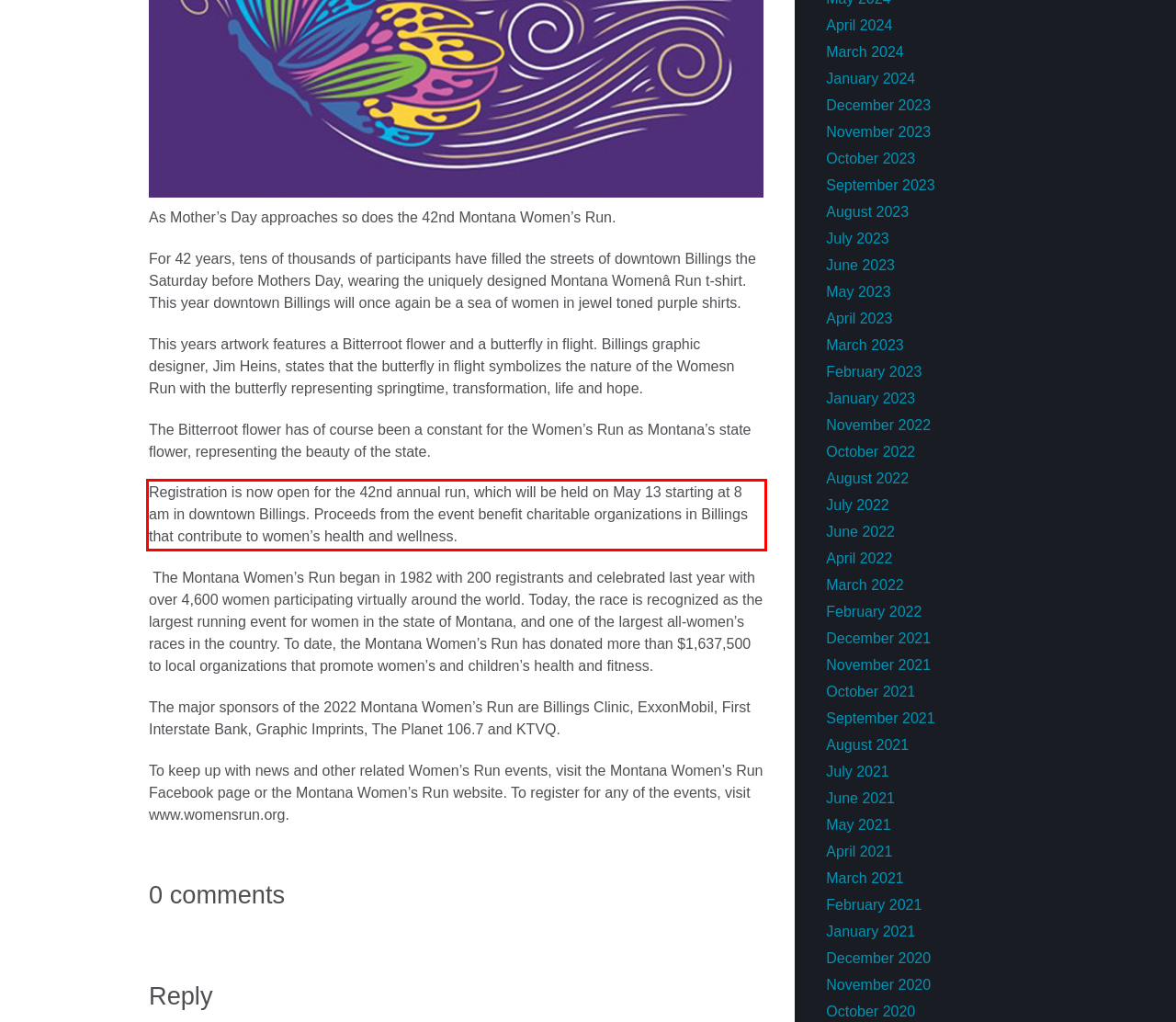Please identify and extract the text content from the UI element encased in a red bounding box on the provided webpage screenshot.

Registration is now open for the 42nd annual run, which will be held on May 13 starting at 8 am in downtown Billings. Proceeds from the event benefit charitable organizations in Billings that contribute to women’s health and wellness.